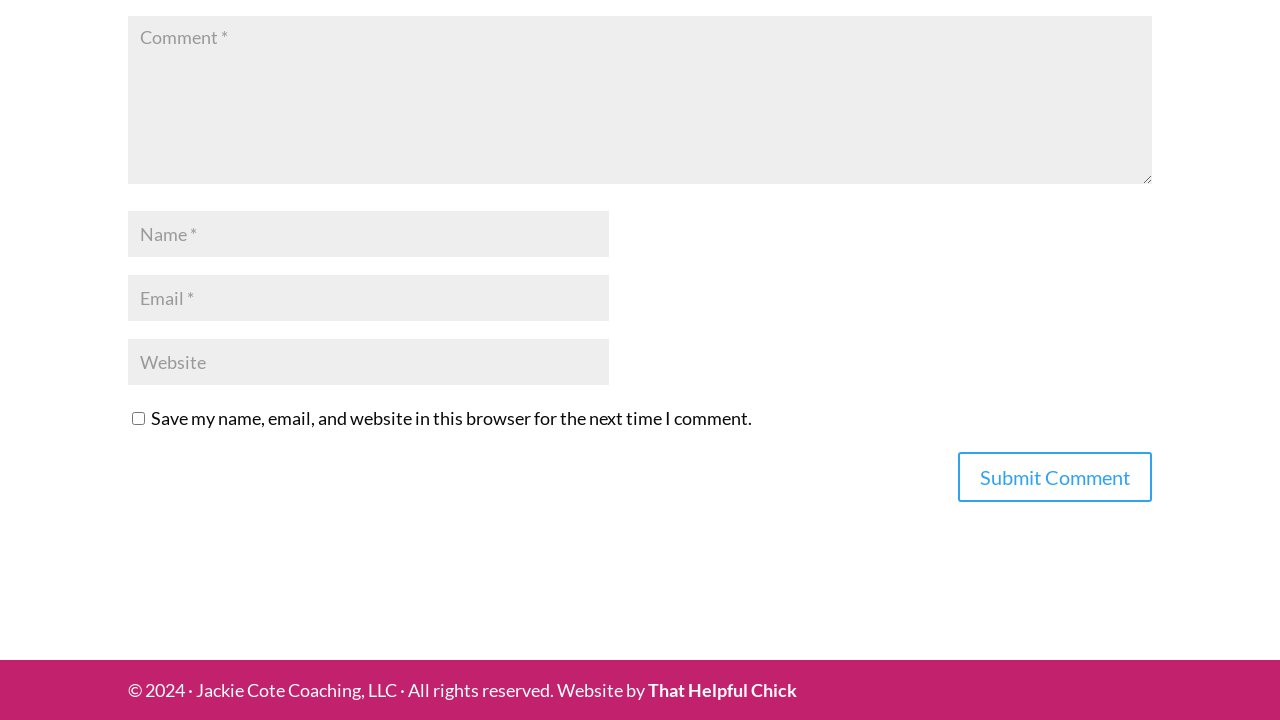Please reply to the following question with a single word or a short phrase:
What is the purpose of the first textbox?

Comment